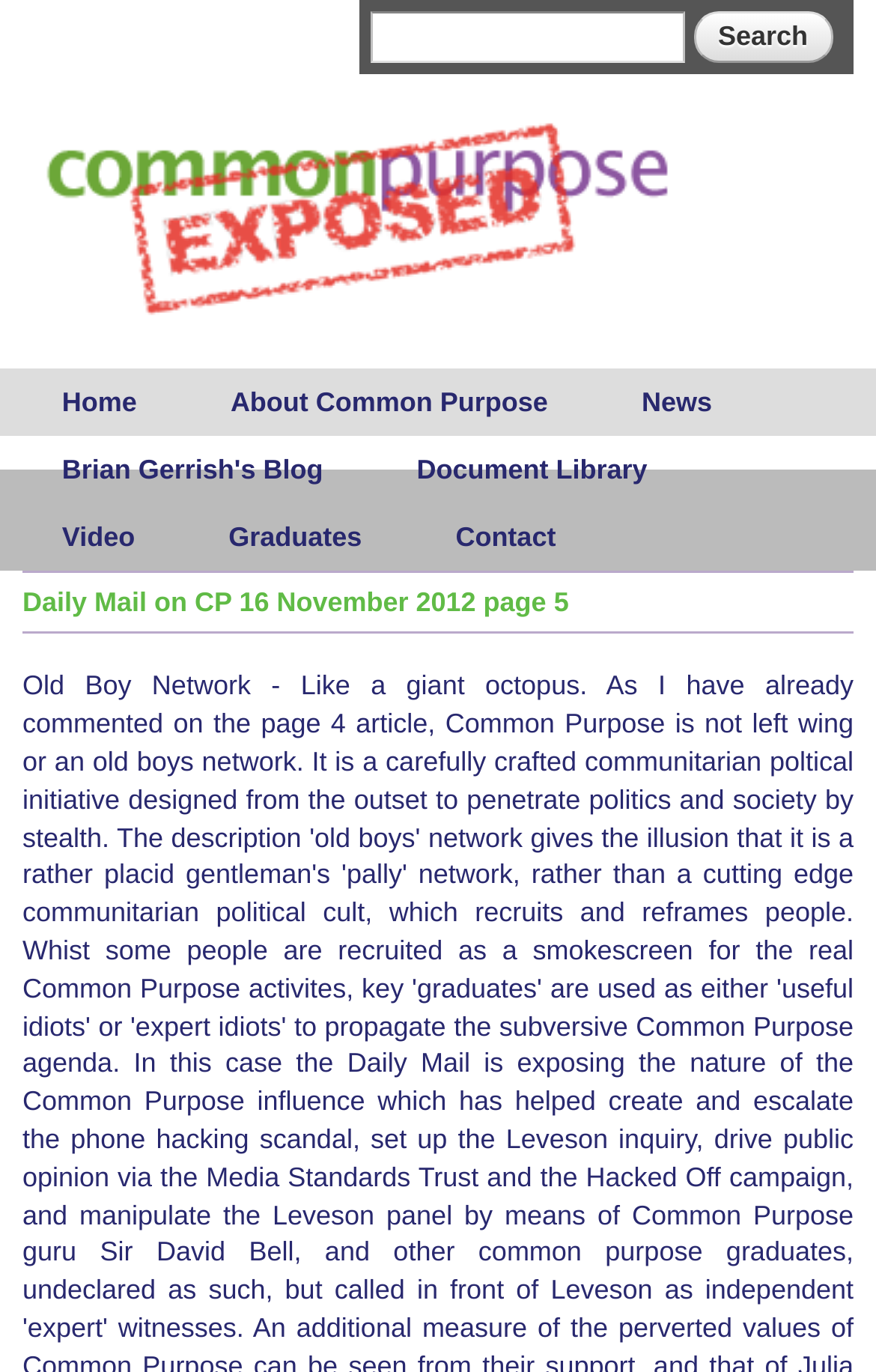Please specify the bounding box coordinates of the clickable section necessary to execute the following command: "View Document Library".

[0.437, 0.318, 0.777, 0.367]